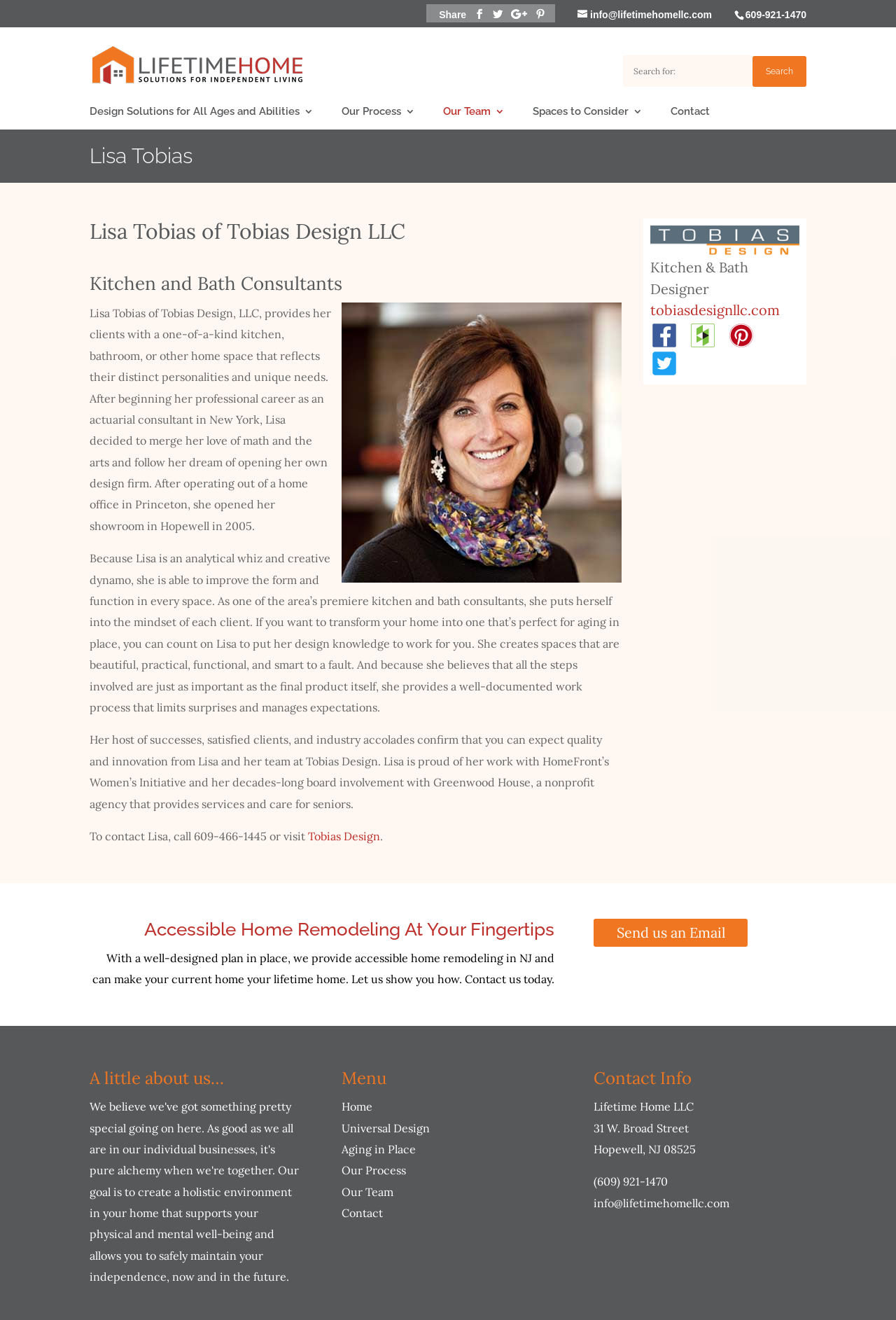What is the phone number to contact Lisa?
Kindly offer a comprehensive and detailed response to the question.

I found the answer by looking at the text 'To contact Lisa, call 609-466-1445 or visit' in the article section. This provides the phone number to contact Lisa.